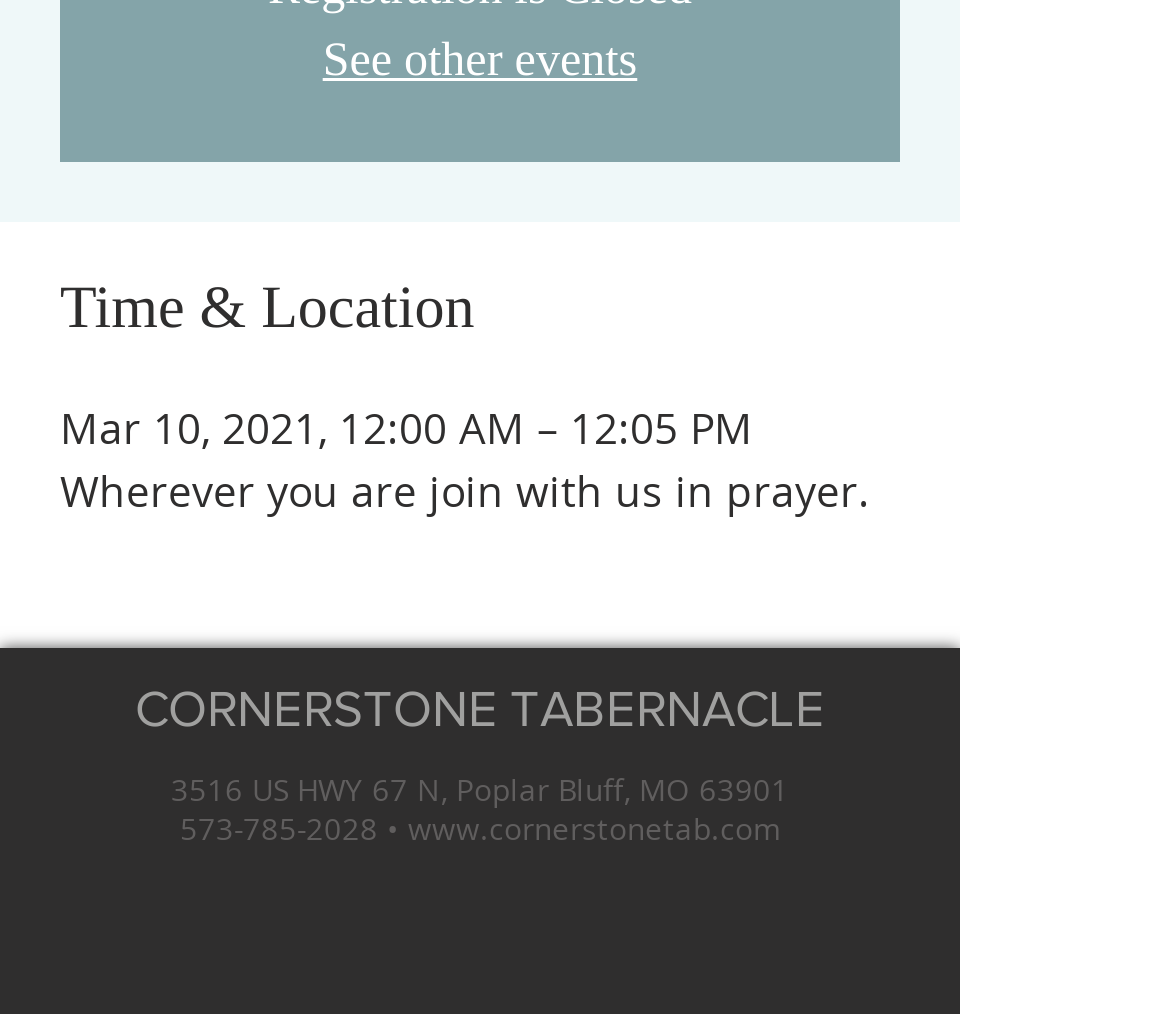How many social media links are available?
Provide a comprehensive and detailed answer to the question.

I found the social media links by looking at the list element with the text 'Social Bar' which contains three link elements: 'Facebook', 'YouTube', and 'Instagram'.